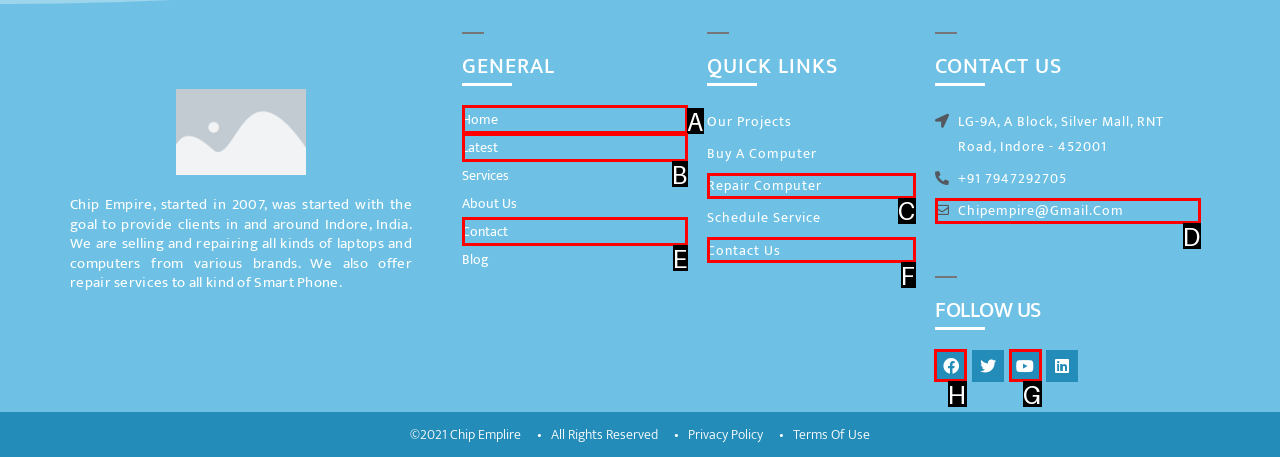Select the right option to accomplish this task: Follow on Facebook. Reply with the letter corresponding to the correct UI element.

H